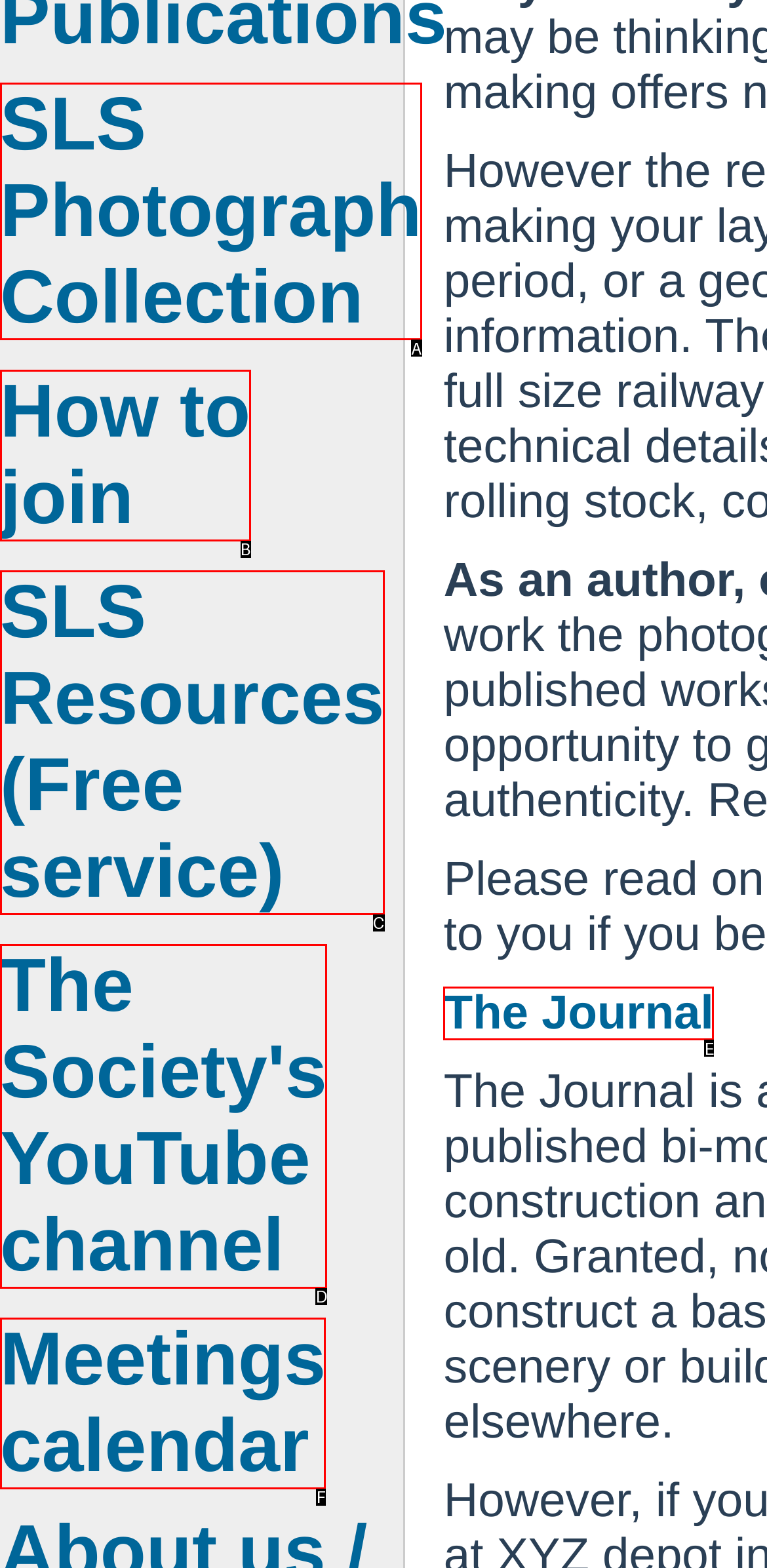From the provided choices, determine which option matches the description: Meetings calendar. Respond with the letter of the correct choice directly.

F